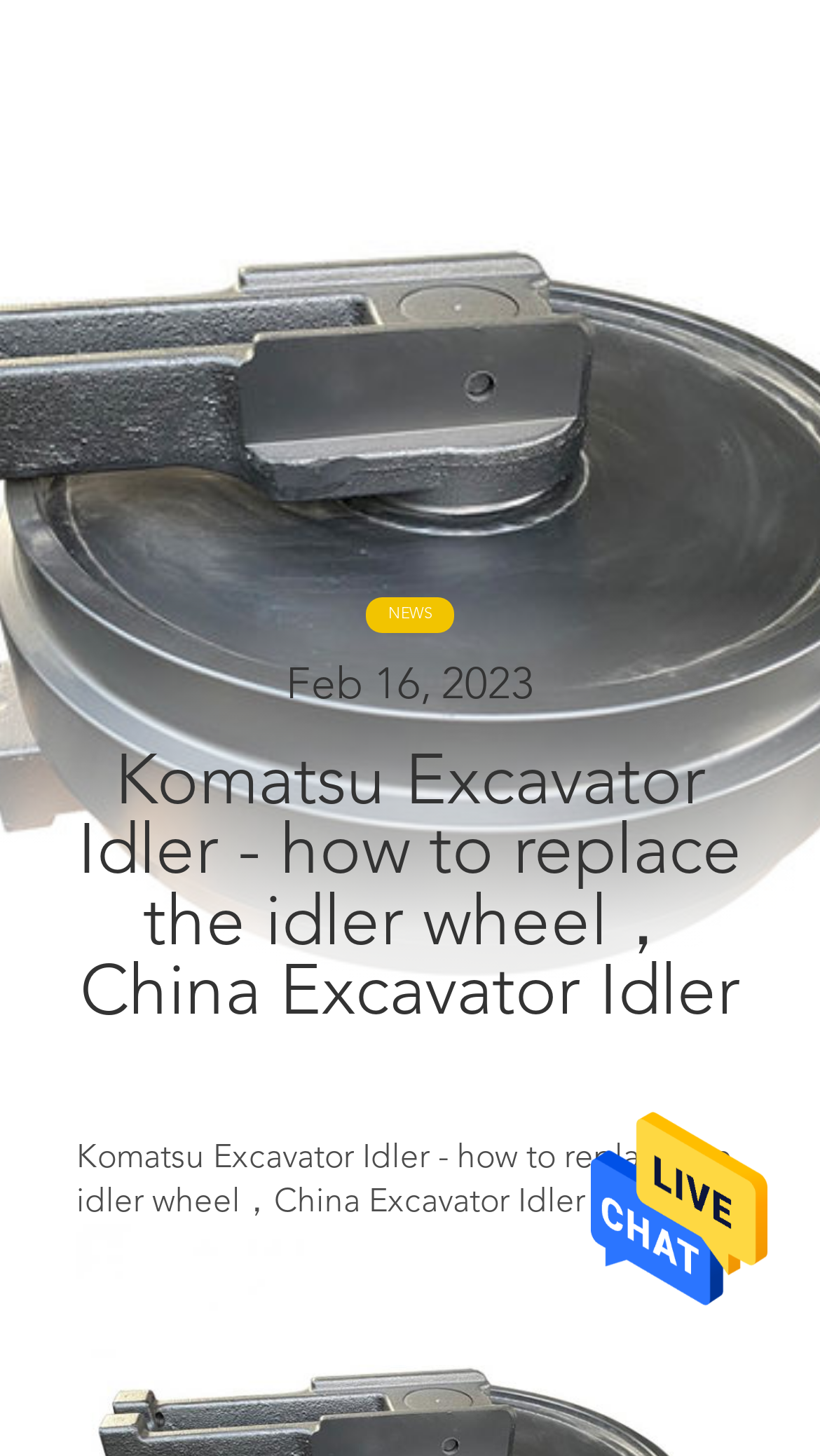Please answer the following question using a single word or phrase: What is the purpose of the searchbox?

Search what you want